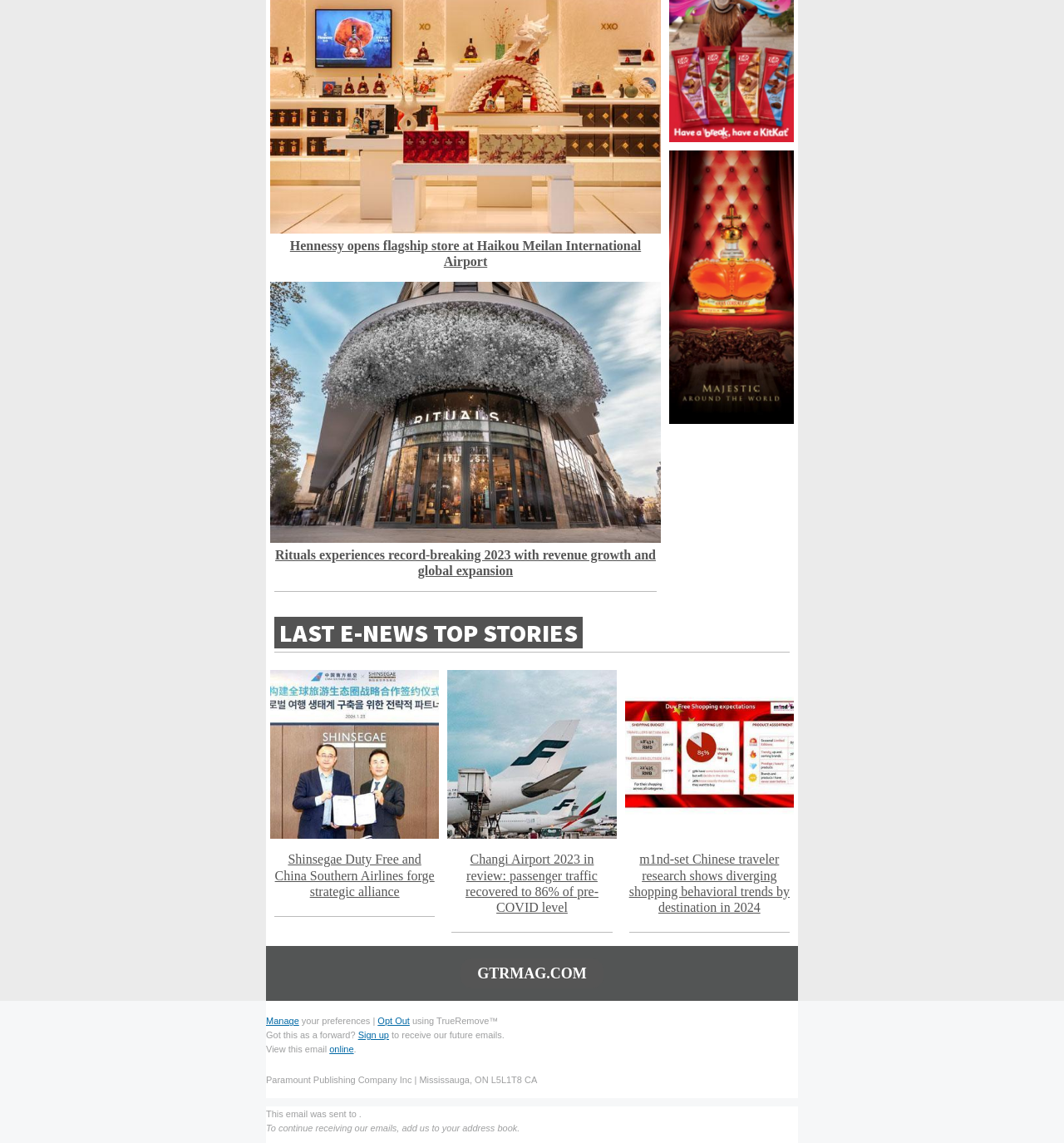Find and specify the bounding box coordinates that correspond to the clickable region for the instruction: "Read about Hennessy's flagship store".

[0.272, 0.209, 0.603, 0.235]